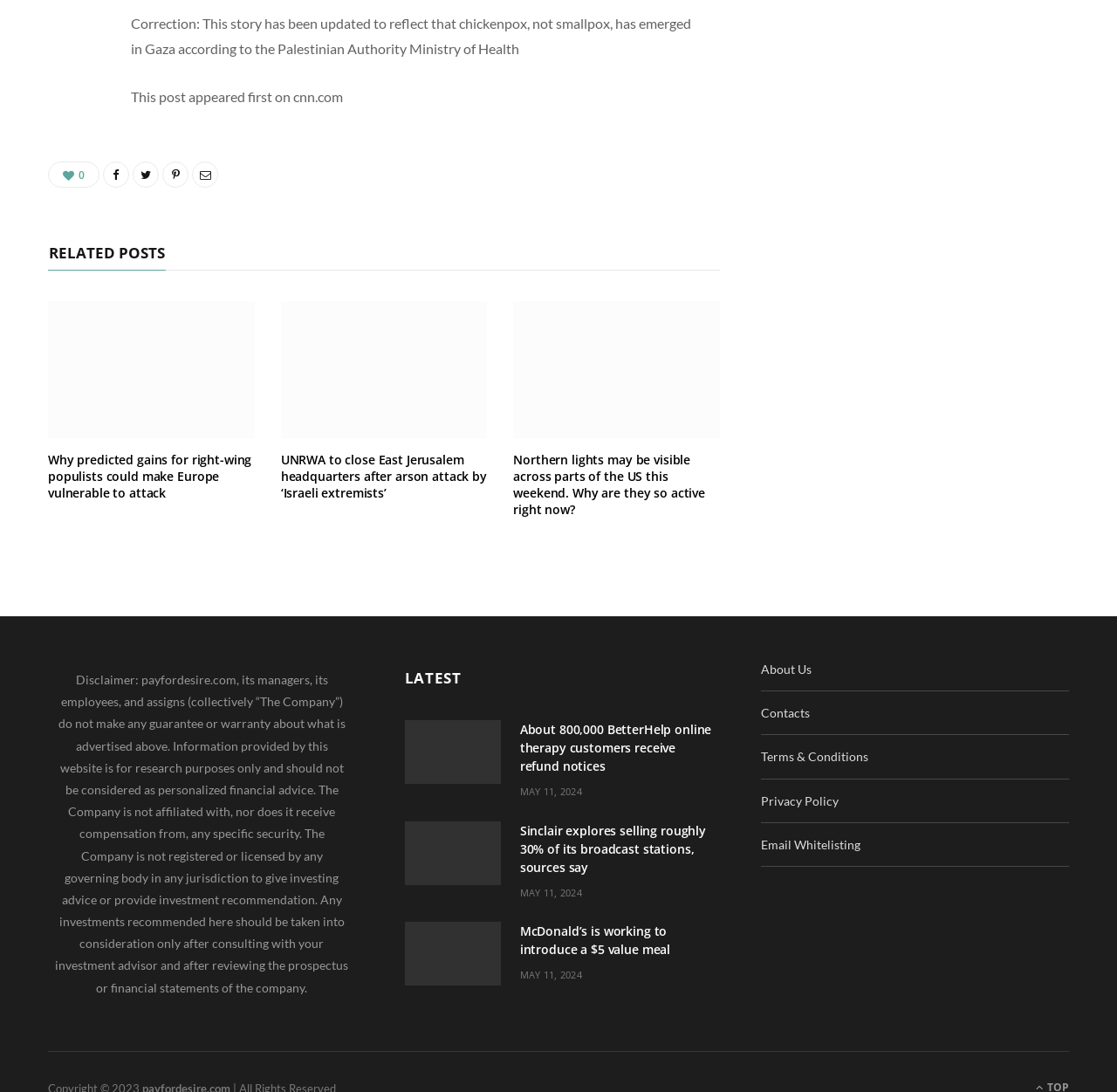Locate the bounding box of the user interface element based on this description: "0".

[0.043, 0.148, 0.089, 0.172]